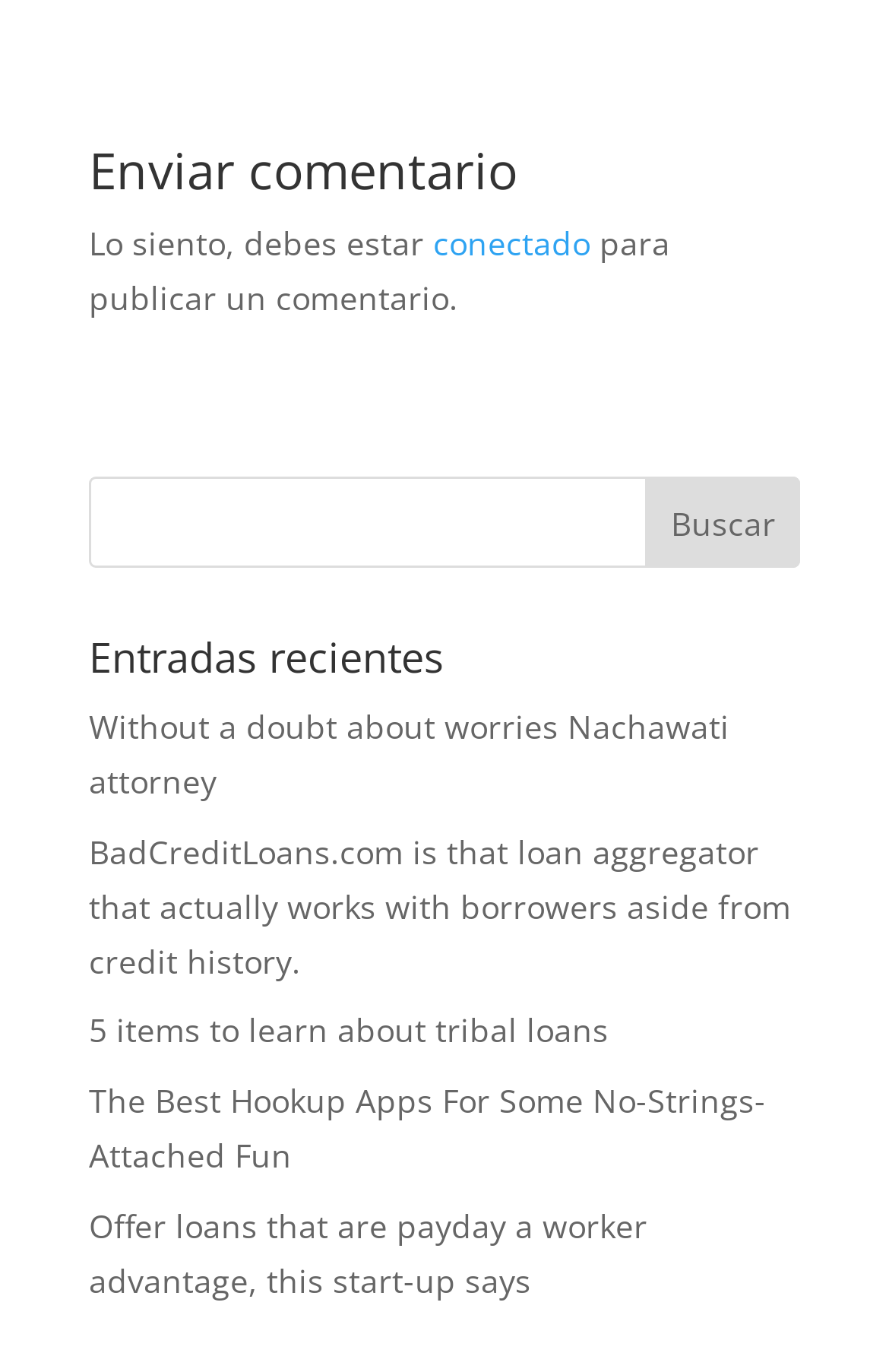Given the element description, predict the bounding box coordinates in the format (top-left x, top-left y, bottom-right x, bottom-right y), using floating point numbers between 0 and 1: value="Buscar"

[0.727, 0.348, 0.9, 0.414]